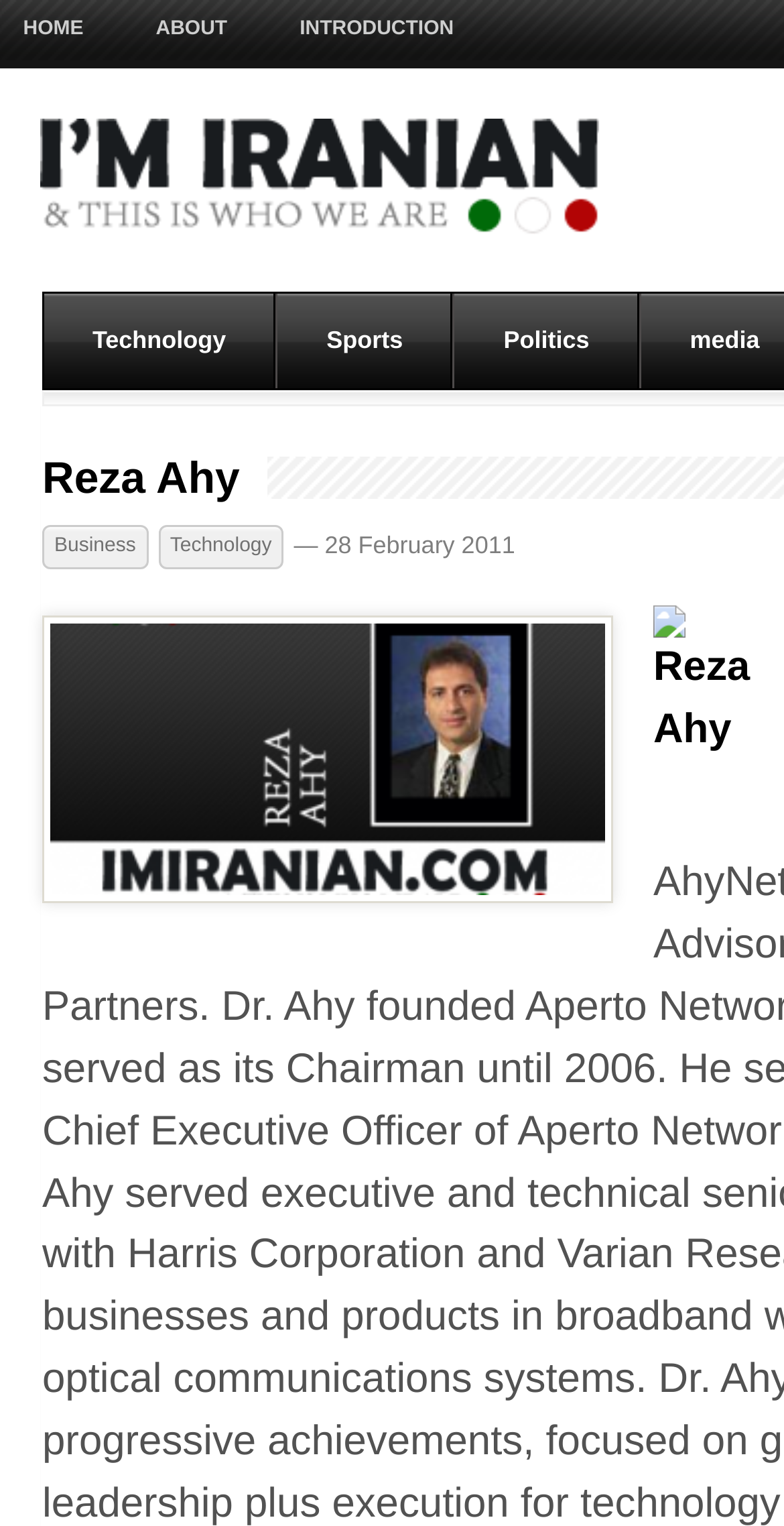Locate the bounding box coordinates of the clickable area to execute the instruction: "read about Reza Ahy". Provide the coordinates as four float numbers between 0 and 1, represented as [left, top, right, bottom].

[0.054, 0.299, 0.342, 0.328]